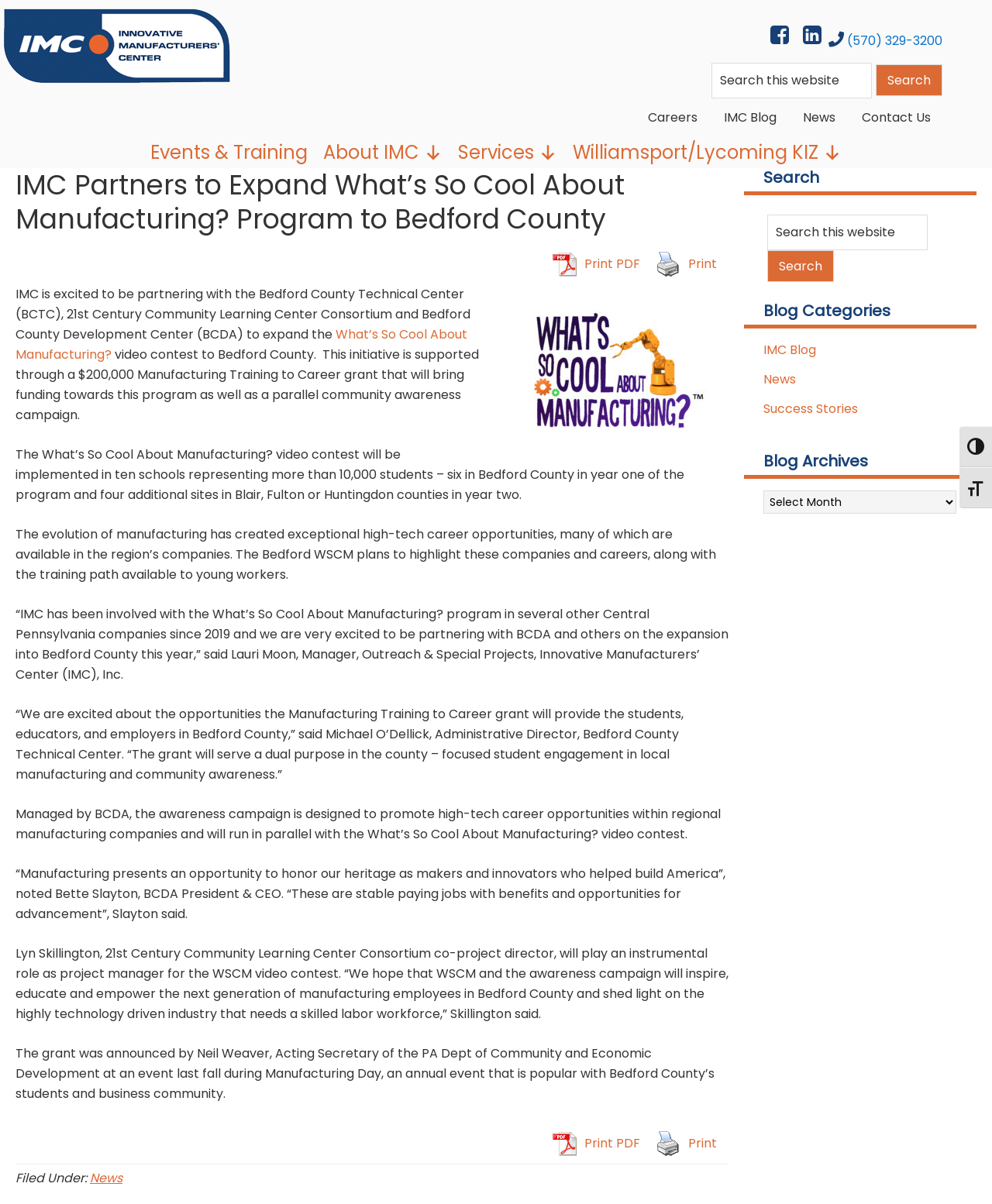Find and provide the bounding box coordinates for the UI element described here: "What’s So Cool About Manufacturing?". The coordinates should be given as four float numbers between 0 and 1: [left, top, right, bottom].

[0.016, 0.27, 0.471, 0.302]